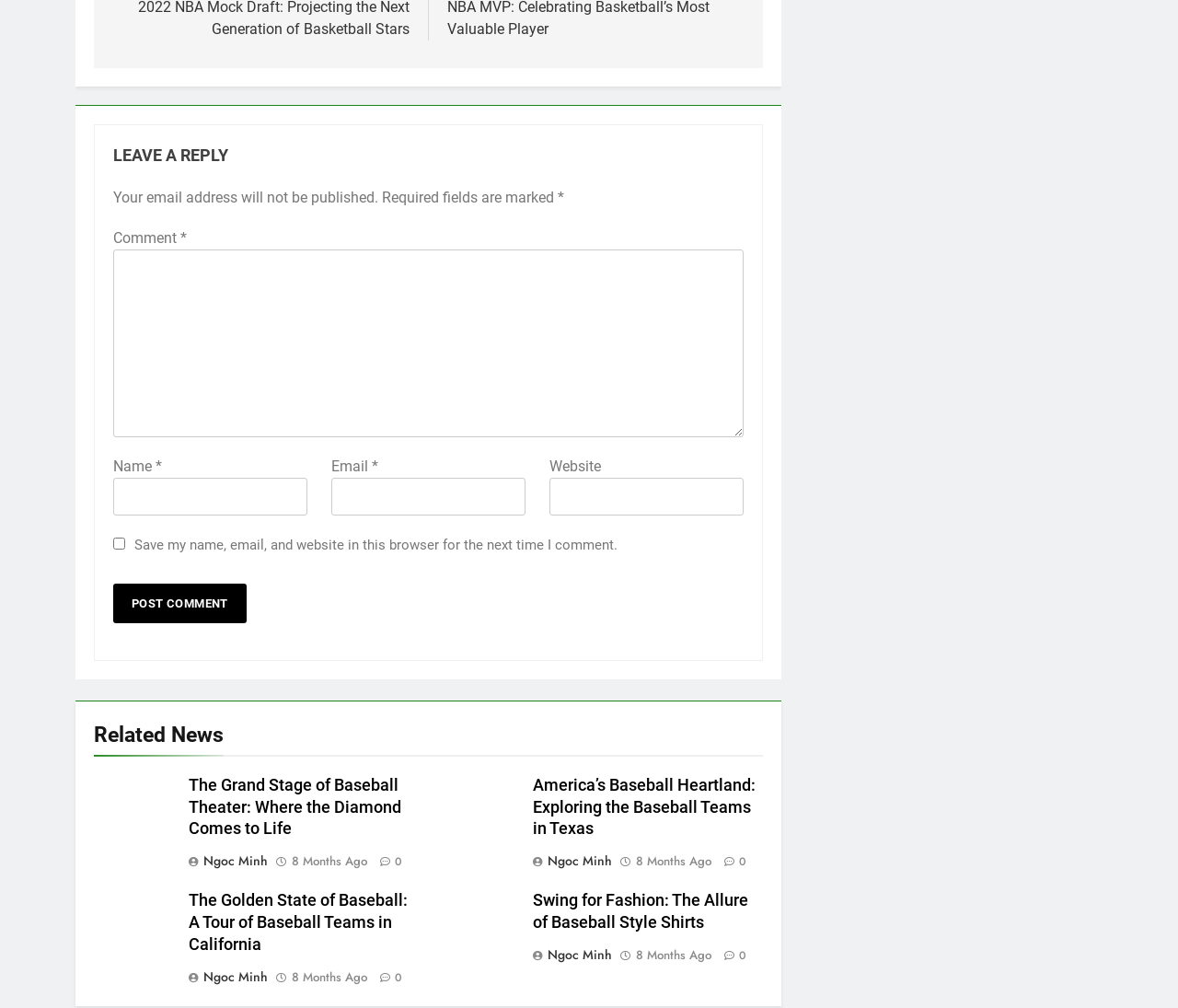Locate the bounding box of the UI element based on this description: "8 months ago8 months ago". Provide four float numbers between 0 and 1 as [left, top, right, bottom].

[0.54, 0.94, 0.604, 0.957]